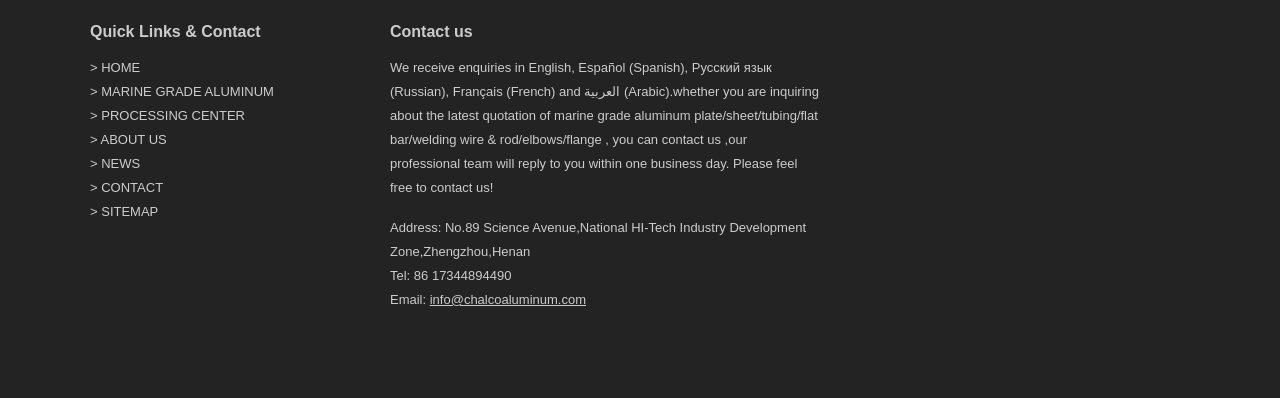Determine the bounding box coordinates of the region to click in order to accomplish the following instruction: "send an email". Provide the coordinates as four float numbers between 0 and 1, specifically [left, top, right, bottom].

[0.336, 0.734, 0.458, 0.771]